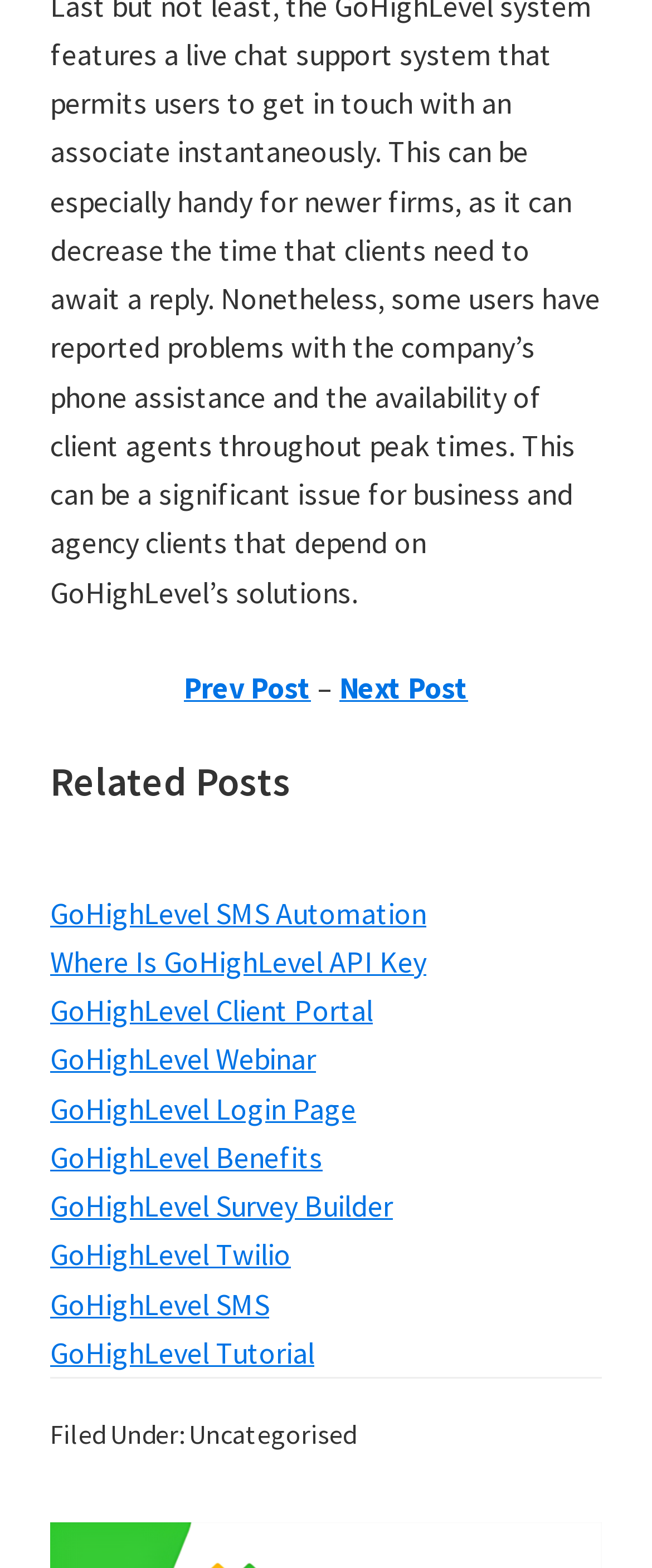Can you find the bounding box coordinates for the element to click on to achieve the instruction: "go to previous post"?

[0.282, 0.426, 0.477, 0.451]